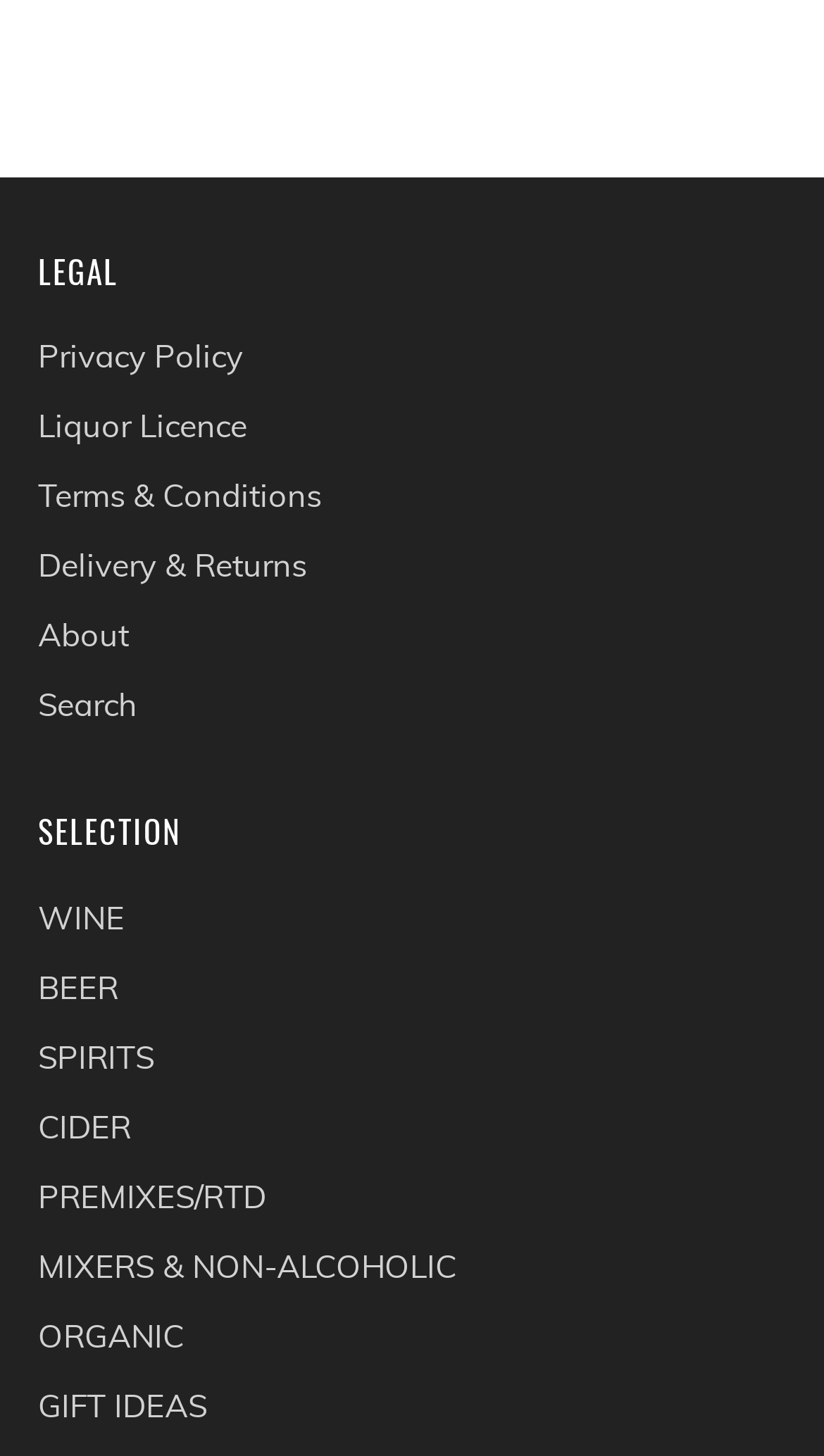Look at the image and give a detailed response to the following question: What is the last link under the 'SELECTION' heading?

By examining the links under the 'SELECTION' heading, I can see that the last link is 'GIFT IDEAS', which is located at the bottom of the list.